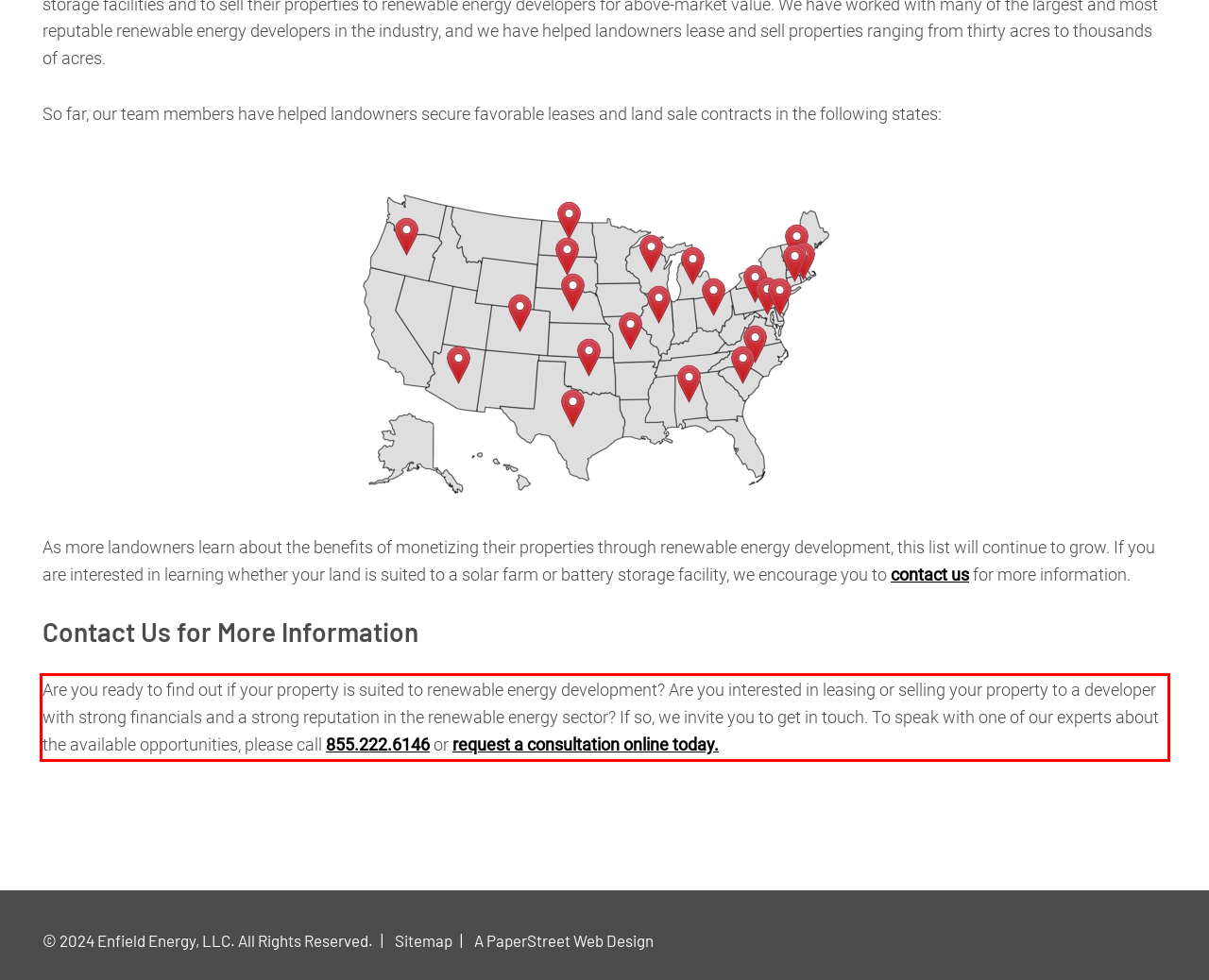Within the provided webpage screenshot, find the red rectangle bounding box and perform OCR to obtain the text content.

Are you ready to find out if your property is suited to renewable energy development? Are you interested in leasing or selling your property to a developer with strong financials and a strong reputation in the renewable energy sector? If so, we invite you to get in touch. To speak with one of our experts about the available opportunities, please call 855.222.6146 or request a consultation online today.